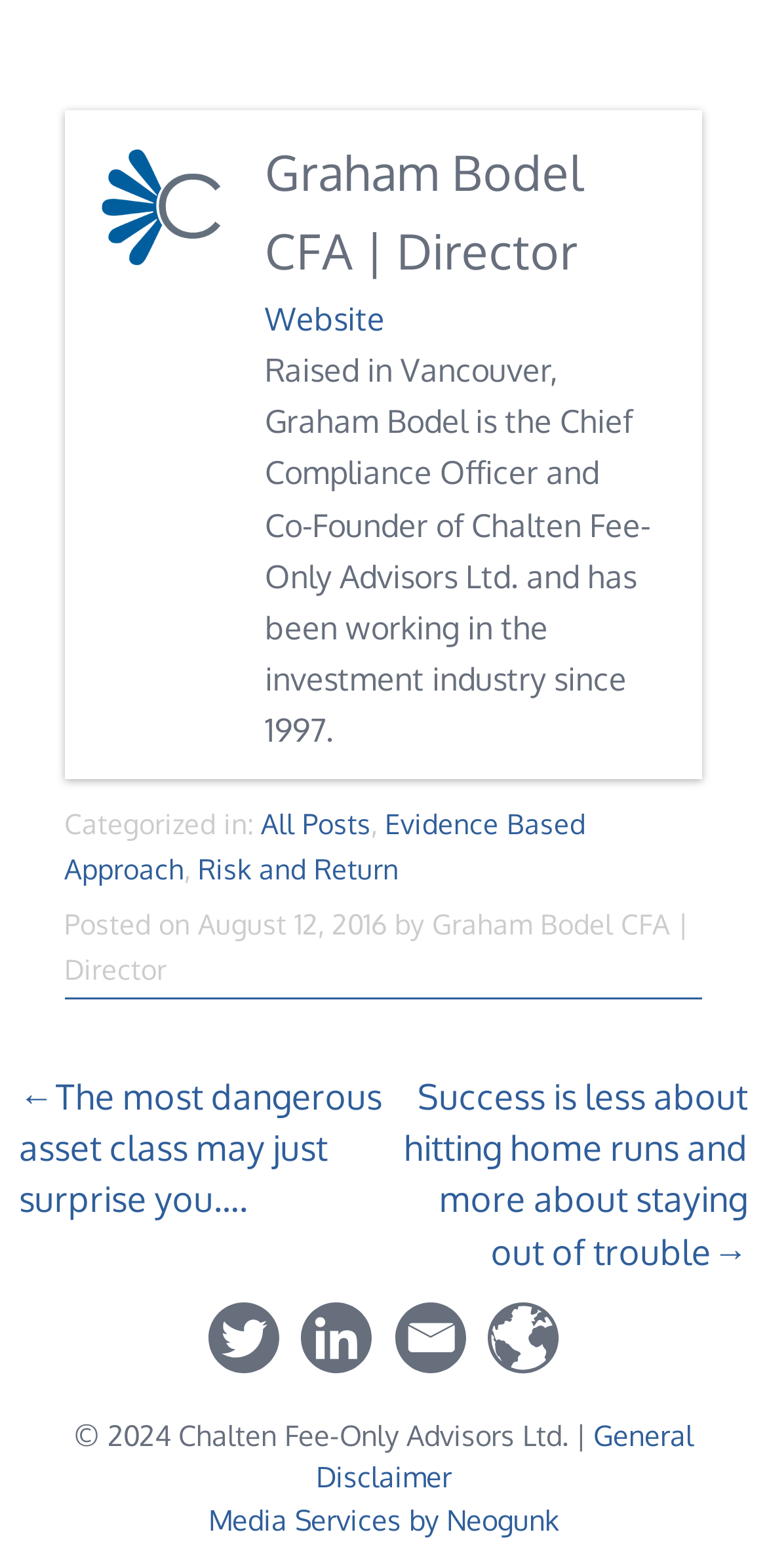Bounding box coordinates are specified in the format (top-left x, top-left y, bottom-right x, bottom-right y). All values are floating point numbers bounded between 0 and 1. Please provide the bounding box coordinate of the region this sentence describes: Website

[0.345, 0.191, 0.502, 0.216]